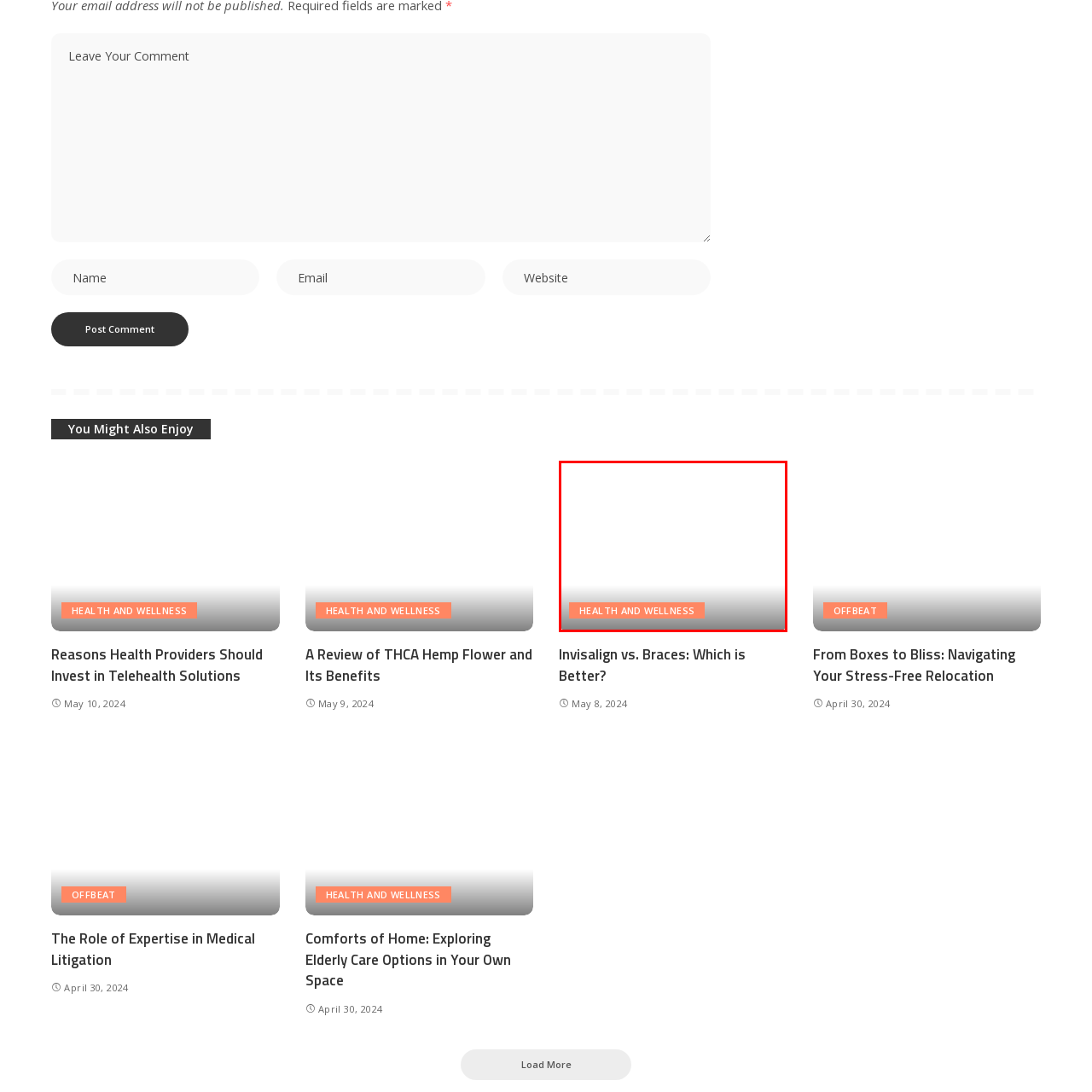What is the purpose of the header?
Examine the image that is surrounded by the red bounding box and answer the question with as much detail as possible using the image.

The header 'HEALTH AND WELLNESS' is designed to draw attention and suggests its relevance within the context of articles or content associated with health and wellness themes, making its purpose to draw attention to the related content.